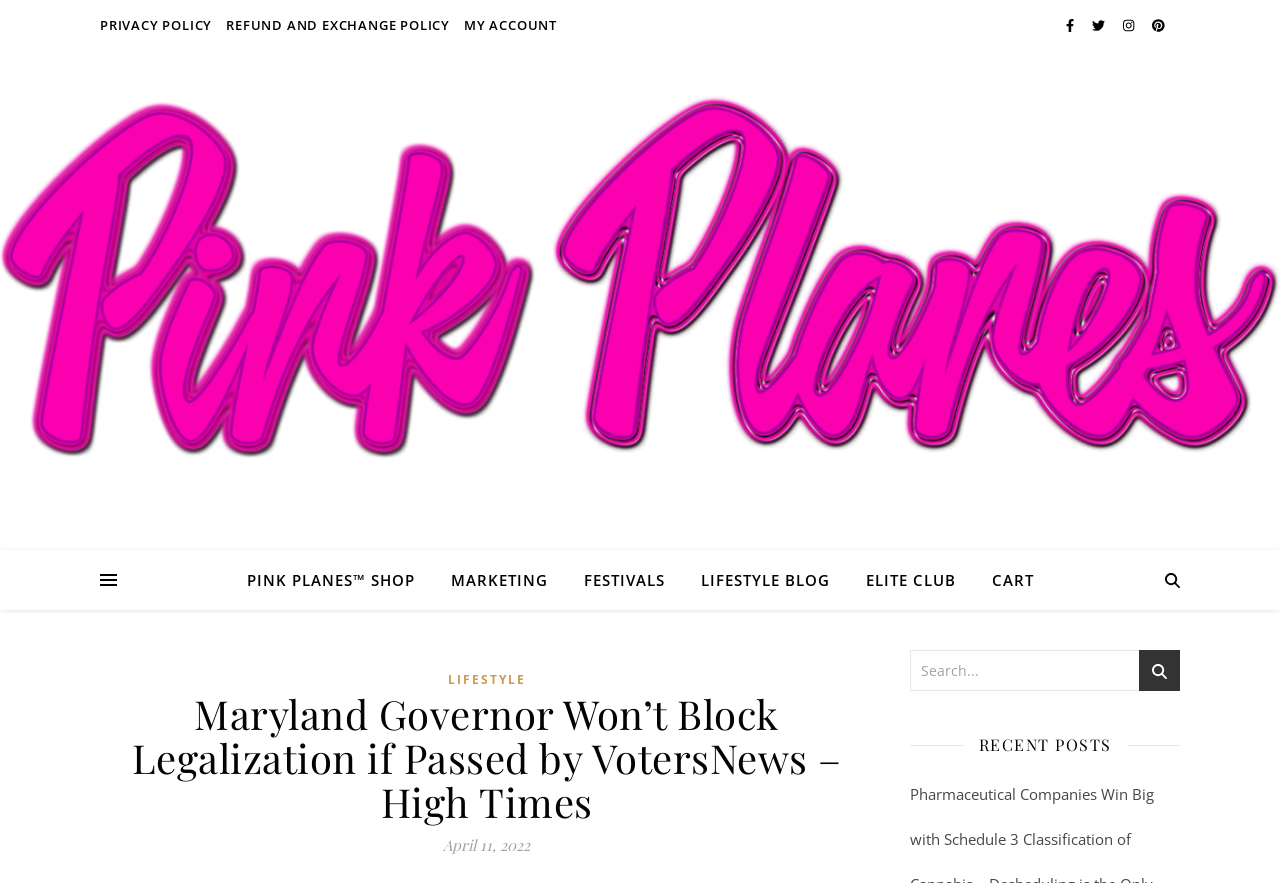Please determine the bounding box coordinates of the area that needs to be clicked to complete this task: 'view PINK PLANES™ SHOP'. The coordinates must be four float numbers between 0 and 1, formatted as [left, top, right, bottom].

[0.193, 0.623, 0.336, 0.691]